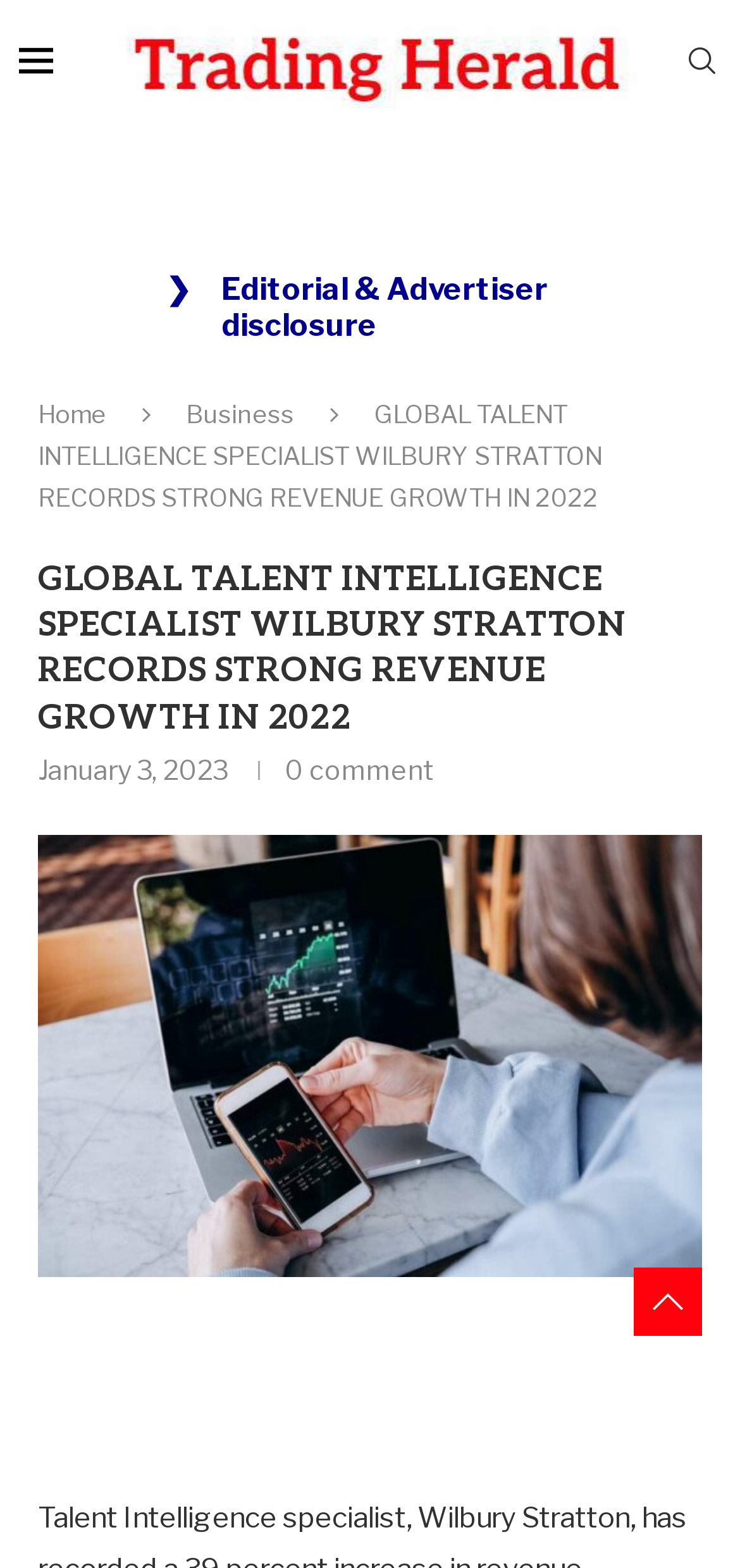What is the topic of the article?
Please look at the screenshot and answer using one word or phrase.

Business